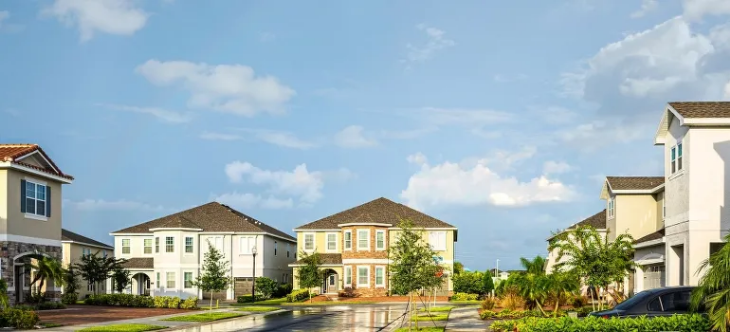Provide an in-depth description of the image.

This picturesque image showcases a serene neighborhood in Wesley Chapel, Florida, featuring a blend of modern architecture and lush greenery. The foreground captures several charming homes, each with distinct styles, reflecting the suburban allure of the area. Flanking the well-maintained streets are neatly arranged palm trees and flowering plants, adding to the vibrant community atmosphere. The backdrop features a clear blue sky dotted with soft clouds, enhancing the warmth of the subtropical climate that makes this suburb attractive to families, professionals, and students alike. Such an inviting environment not only promotes a sense of belonging but also encourages outdoor activities and social interaction, embodying the essence of life in Wesley Chapel.